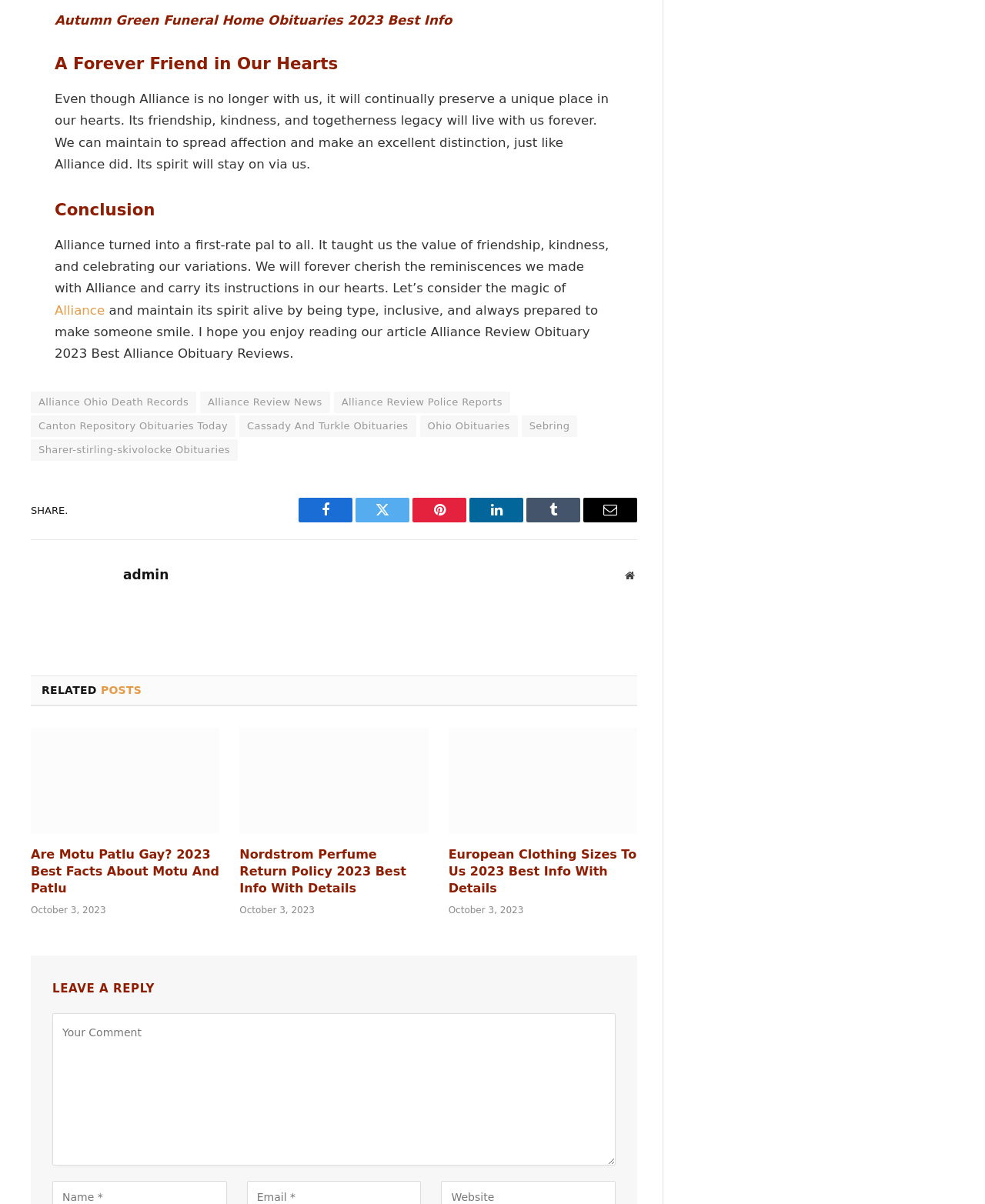Respond to the question with just a single word or phrase: 
What is the name of the funeral home mentioned?

Autumn Green Funeral Home